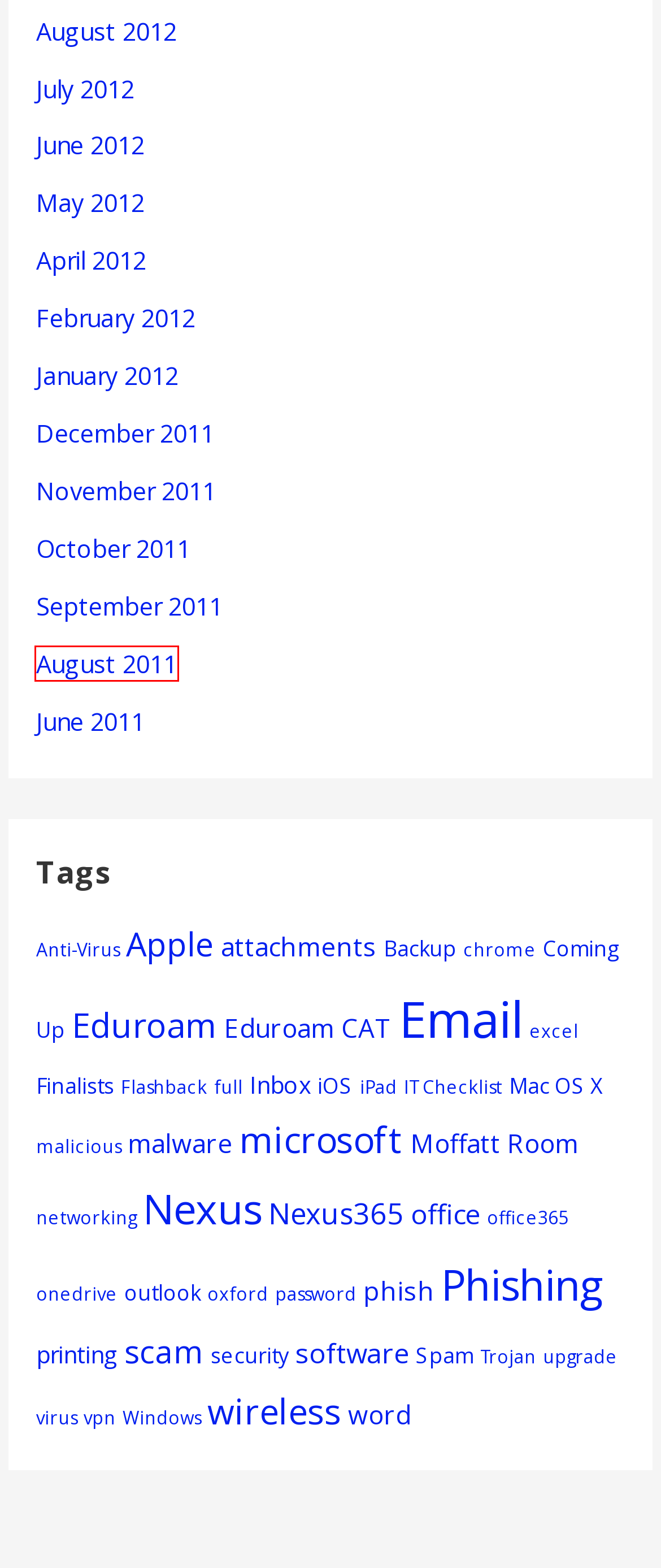You have a screenshot of a webpage where a red bounding box highlights a specific UI element. Identify the description that best matches the resulting webpage after the highlighted element is clicked. The choices are:
A. May 2012 – IT Office Blog
B. attachments – IT Office Blog
C. Apple – IT Office Blog
D. Nexus365 – IT Office Blog
E. Nexus – IT Office Blog
F. Flashback – IT Office Blog
G. August 2011 – IT Office Blog
H. vpn – IT Office Blog

G